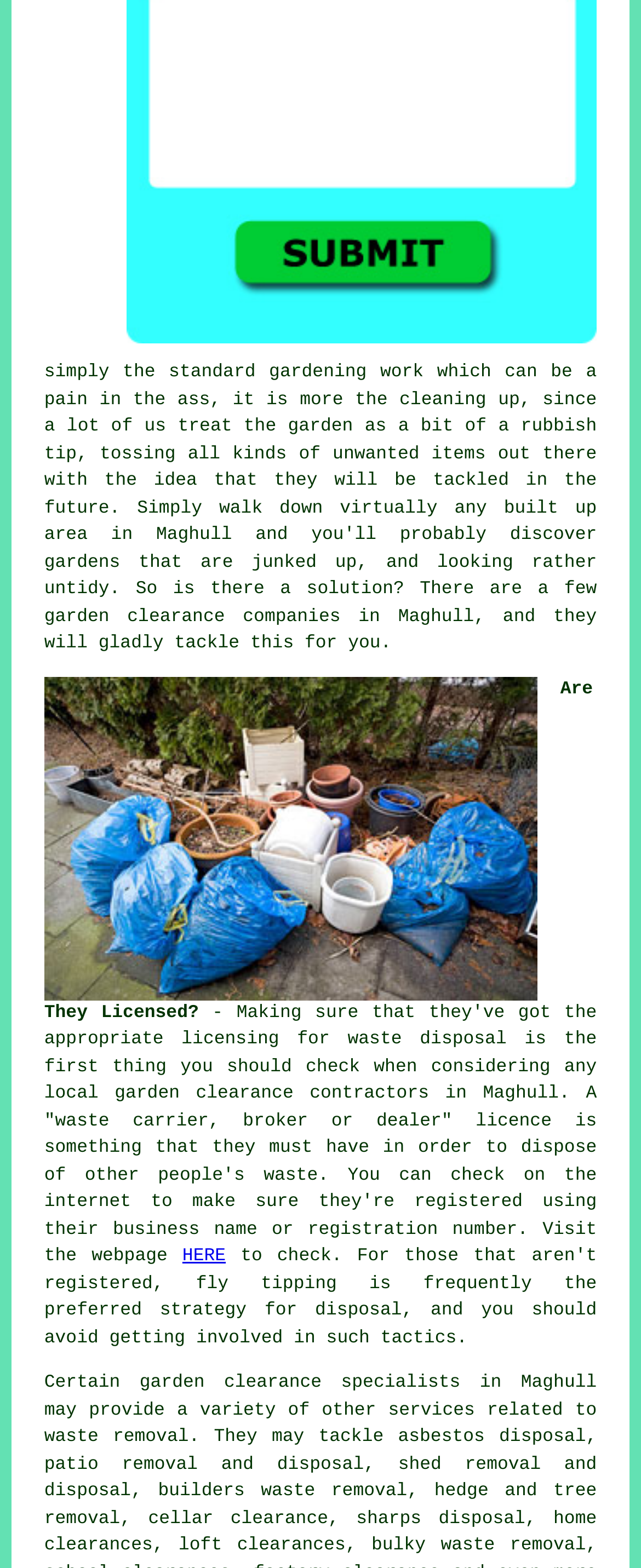What is the location mentioned on this webpage? From the image, respond with a single word or brief phrase.

Maghull